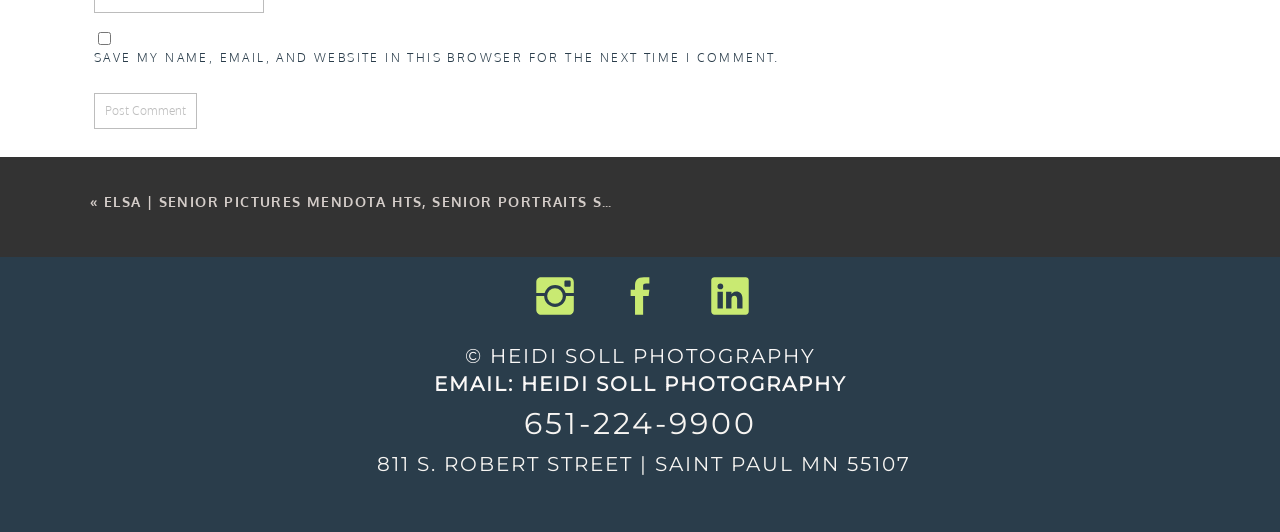Identify the bounding box coordinates of the region I need to click to complete this instruction: "Check the 'SAVE MY NAME, EMAIL, AND WEBSITE IN THIS BROWSER FOR THE NEXT TIME I COMMENT.' checkbox".

[0.077, 0.061, 0.087, 0.085]